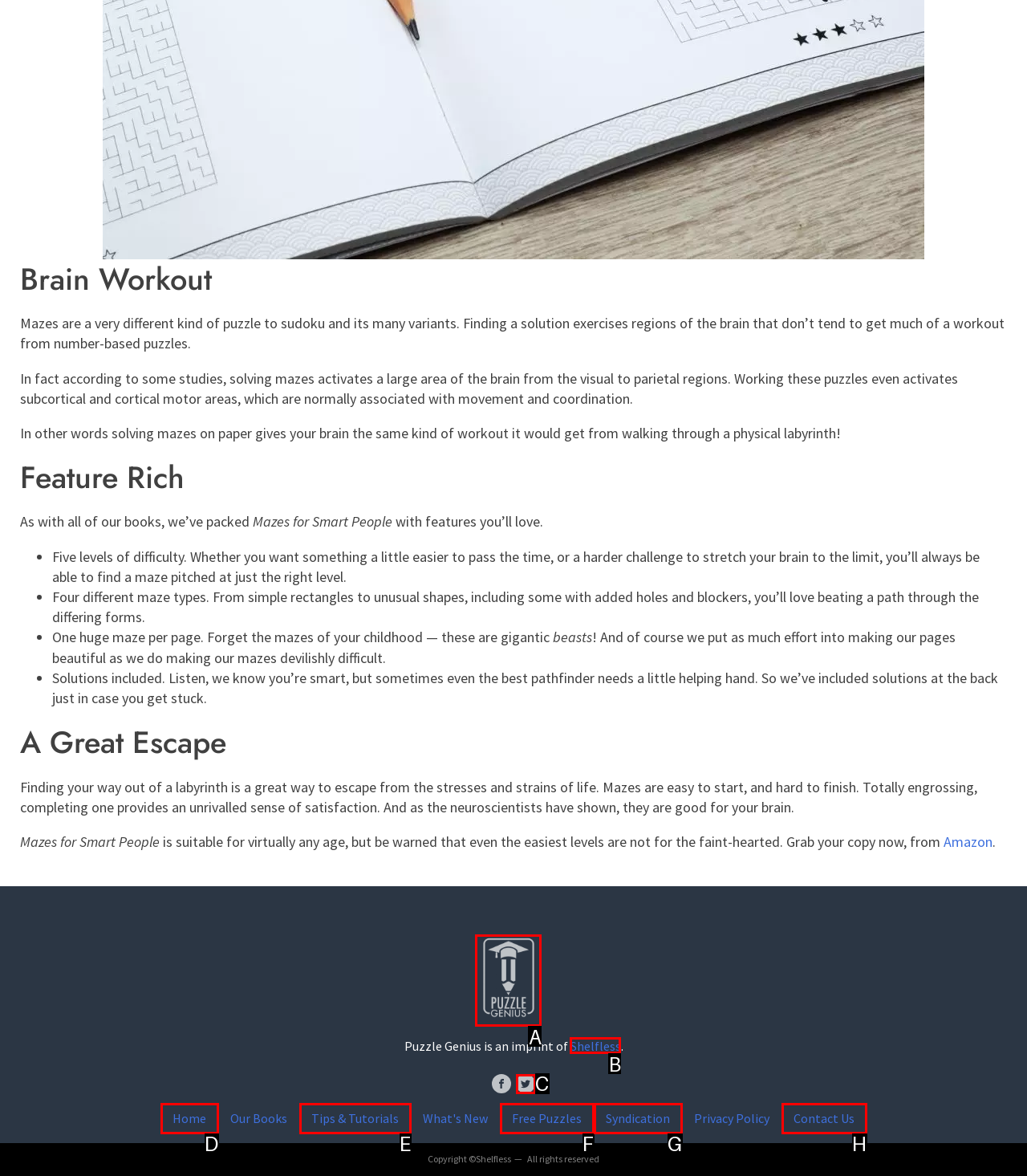Determine which UI element I need to click to achieve the following task: Check out 'Puzzle Genius' Provide your answer as the letter of the selected option.

A